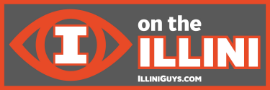What is the URL highlighted at the bottom of the graphic?
Provide a well-explained and detailed answer to the question.

The URL highlighted at the bottom of the graphic is illiniguys.com, which encourages viewers to engage further with their content and explore the website for more information about Illinois athletics.